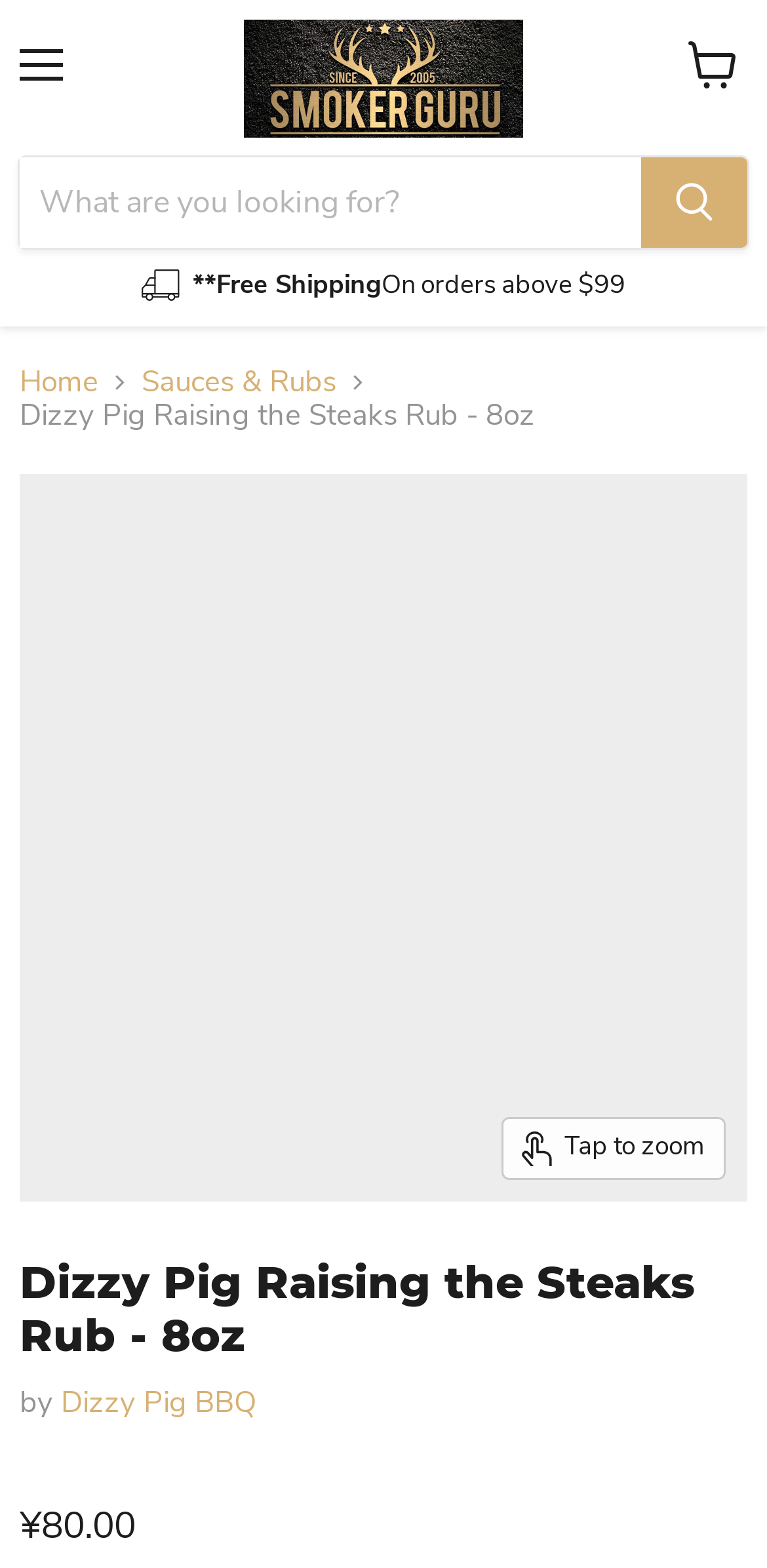Using details from the image, please answer the following question comprehensively:
What is the name of the product?

I found the answer by looking at the breadcrumbs navigation section, where it says 'Dizzy Pig Raising the Steaks Rub - 8oz'. This is likely the name of the product being displayed on the webpage.